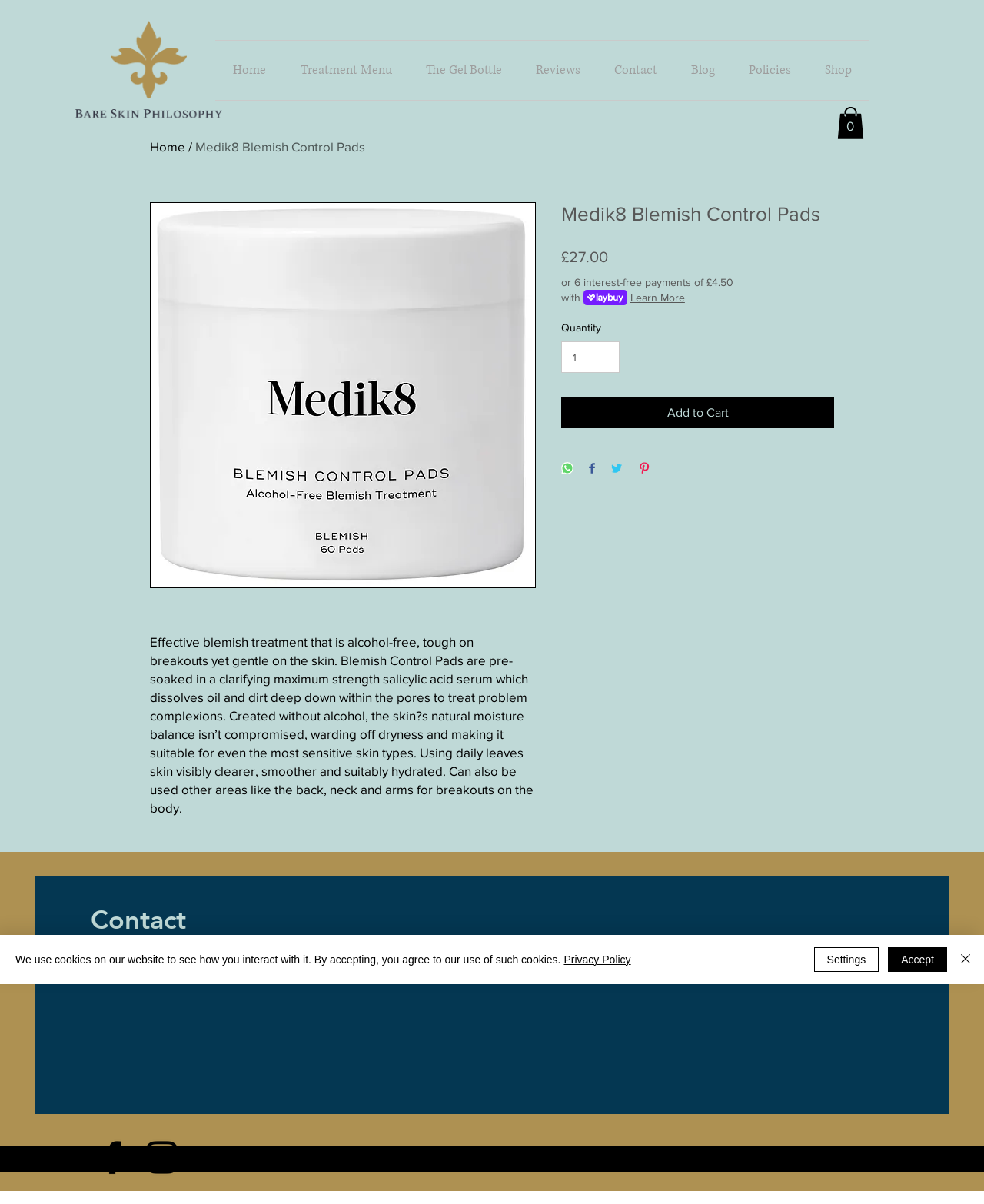Find the bounding box coordinates of the area to click in order to follow the instruction: "Add to Cart".

[0.57, 0.33, 0.848, 0.356]